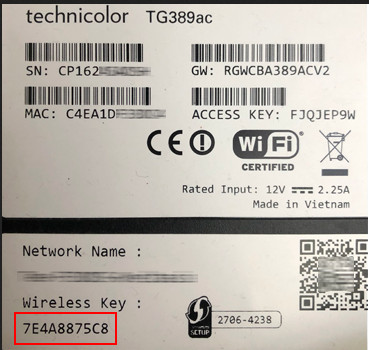Refer to the image and provide an in-depth answer to the question: 
What is the network name labeled as?

The network name is prominently displayed on the label, and it is referred to as the 'Wireless Key'. This is a critical piece of information for users to connect their devices to the network.